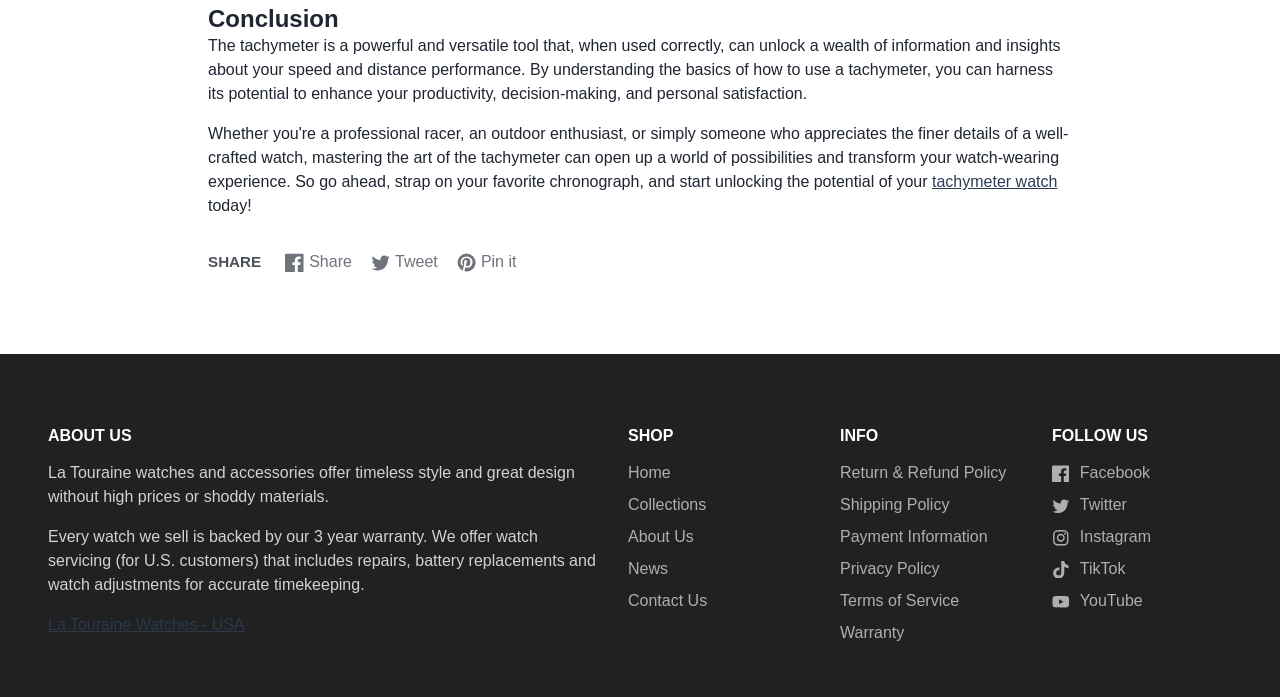Look at the image and write a detailed answer to the question: 
What is the topic of the first heading?

The first heading on the webpage is 'Conclusion', which suggests that the content preceding it is a summary or a final thought on a particular topic.